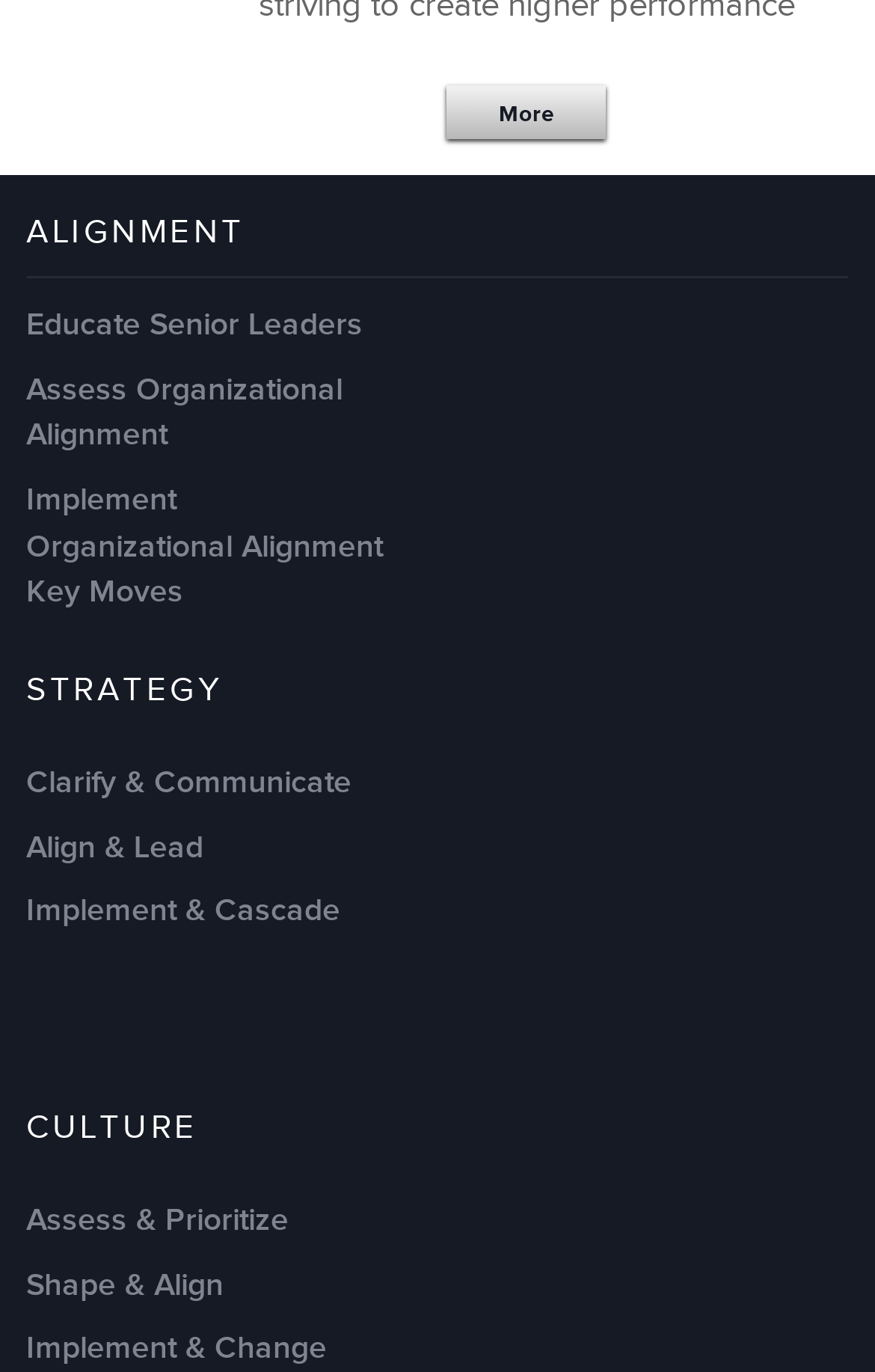Using a single word or phrase, answer the following question: 
What is the first heading on the webpage?

ALIGNMENT